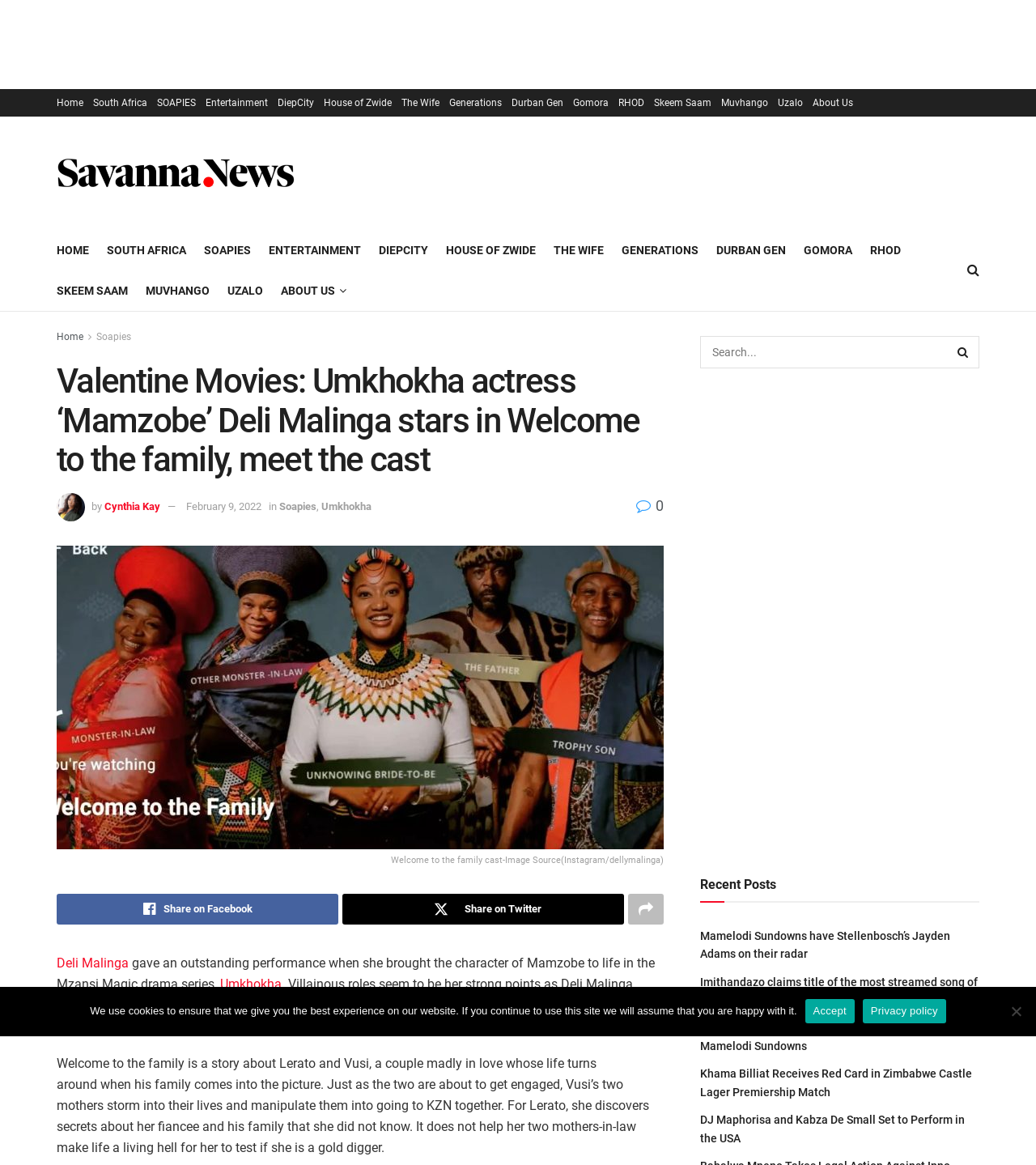Convey a detailed summary of the webpage, mentioning all key elements.

This webpage is about Valentine's Movies, specifically featuring Umkhokha actress 'Mamzobe' Deli Malinga starring in a romantic movie called "Welcome to the family" for Valentine's Day. The movie will start streaming on February 14th.

At the top of the page, there is a navigation menu with links to various sections, including "Home", "South Africa", "SOAPIES", "Entertainment", and more. Below the navigation menu, there is a large heading that displays the title of the webpage.

On the left side of the page, there is a section with a heading "Recent Posts" that lists several links to recent news articles. These articles appear to be related to entertainment and sports news.

In the main content area, there is a large image of Deli Malinga, followed by a brief description of her role in the movie "Welcome to the family". The description mentions that she gave an outstanding performance as Mamzobe in the Mzansi Magic drama series Umkhokha.

Below the image and description, there is a summary of the movie "Welcome to the family", which is a romantic story about a couple whose life is disrupted by the arrival of the groom's family. The summary also mentions that Deli Malinga's character is a strong point in the movie.

At the bottom of the page, there is a search bar with a search button, as well as several social media links to share the article on Facebook, Twitter, and other platforms.

Finally, there is a cookie notice dialog at the bottom of the page that informs users about the website's use of cookies and provides links to accept or learn more about the privacy policy.